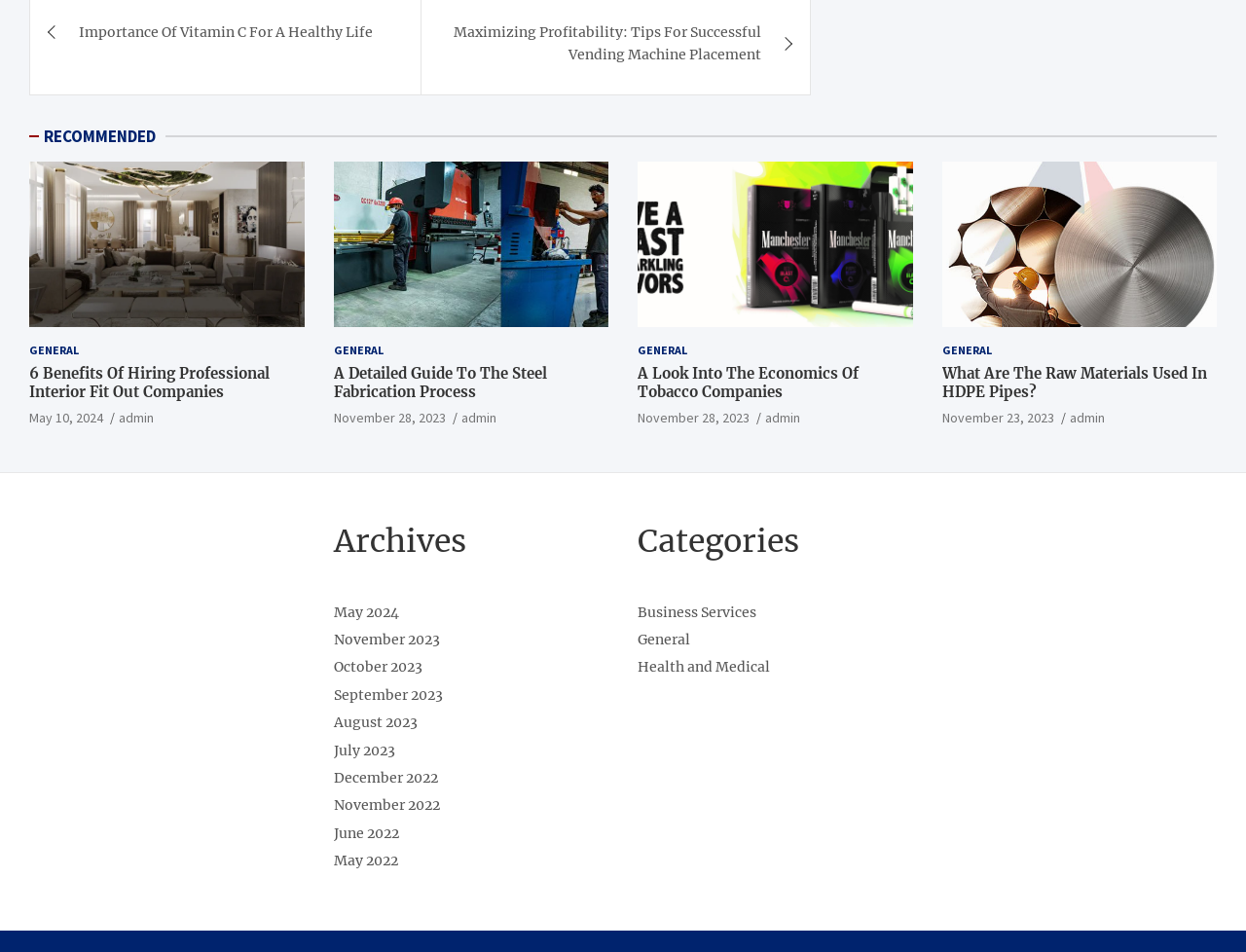Reply to the question below using a single word or brief phrase:
How many months are listed in the Archives section?

10